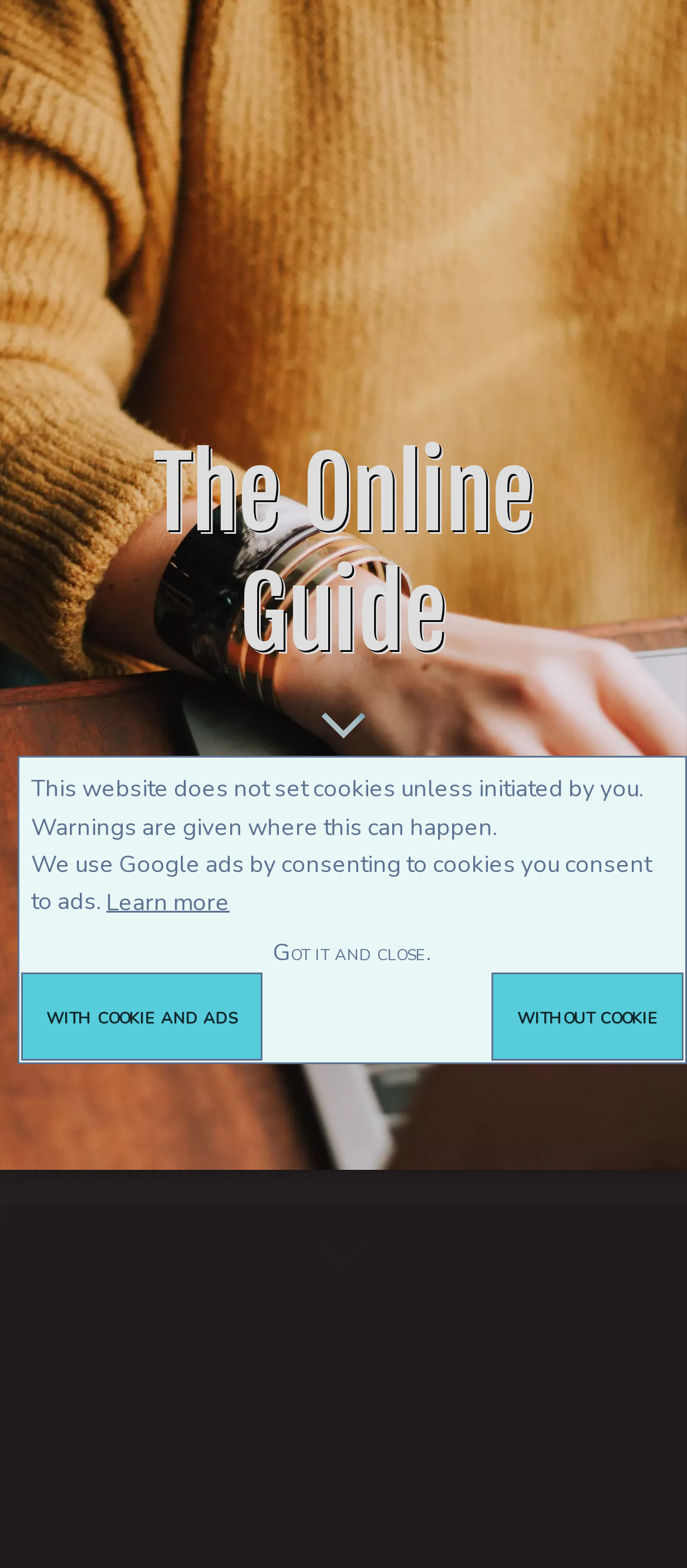What is the vertical drop of Holiday Mountain?
Kindly offer a comprehensive and detailed response to the question.

The answer can be found in the paragraph describing Holiday Mountain, located in New York, which states that the vertical drop is only 400 feet.